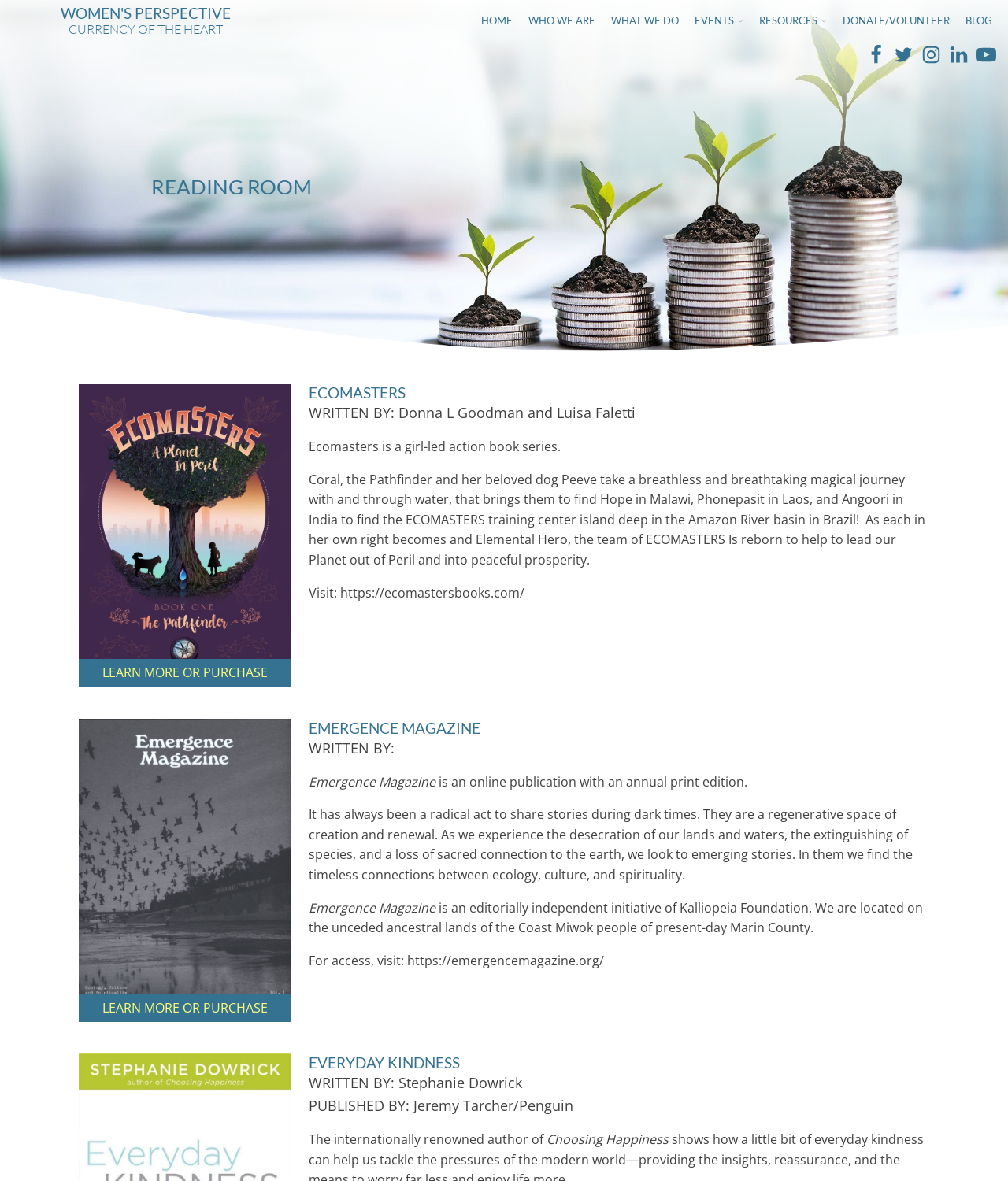Provide an in-depth description of the elements and layout of the webpage.

This webpage is titled "Reading Room - Women's Perspective" and has a prominent heading "WOMEN'S PERSPECTIVE CURRENCY OF THE HEART" at the top. Below this, there are several navigation links, including "HOME", "WHO WE ARE", "WHAT WE DO", "EVENTS", "RESOURCES", "DONATE/VOLUNTEER", and "BLOG", which are positioned horizontally across the page.

On the left side of the page, there is a large image that spans from the top to the middle of the page. Below this image, there is a heading "READING ROOM" and a link "LEARN MORE OR PURCHASE" next to it.

The main content of the page is divided into three sections. The first section is about "Ecomasters", a girl-led action book series written by Donna L Goodman and Luisa Faletti. There is a brief description of the book series, which involves a magical journey to different countries. There is also a link to visit the Ecomasters website.

The second section is about "Emergence Magazine", an online publication with an annual print edition. There is a description of the magazine, which focuses on sharing stories during dark times and finding connections between ecology, culture, and spirituality. There is also a link to access the magazine's website.

The third section is about "Everyday Kindness", a book written by Stephanie Dowrick and published by Jeremy Tarcher/Penguin. There is a brief description of the book, which is about choosing happiness.

Throughout the page, there are also social media links to Facebook, Twitter, Instagram, LinkedIn, and YouTube, positioned horizontally at the bottom of the page.